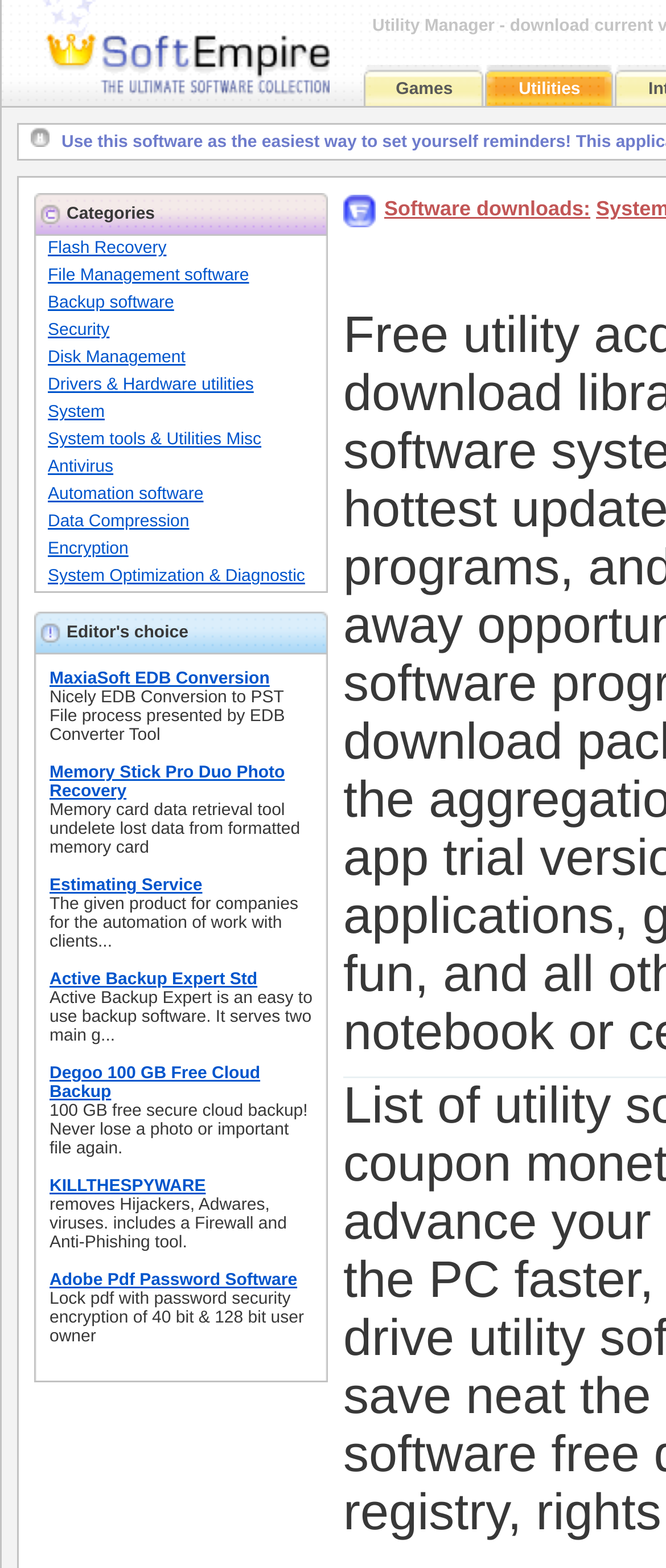Please determine the bounding box coordinates of the element to click on in order to accomplish the following task: "Click on the 'MaxiaSoft EDB Conversion' link". Ensure the coordinates are four float numbers ranging from 0 to 1, i.e., [left, top, right, bottom].

[0.074, 0.427, 0.405, 0.439]